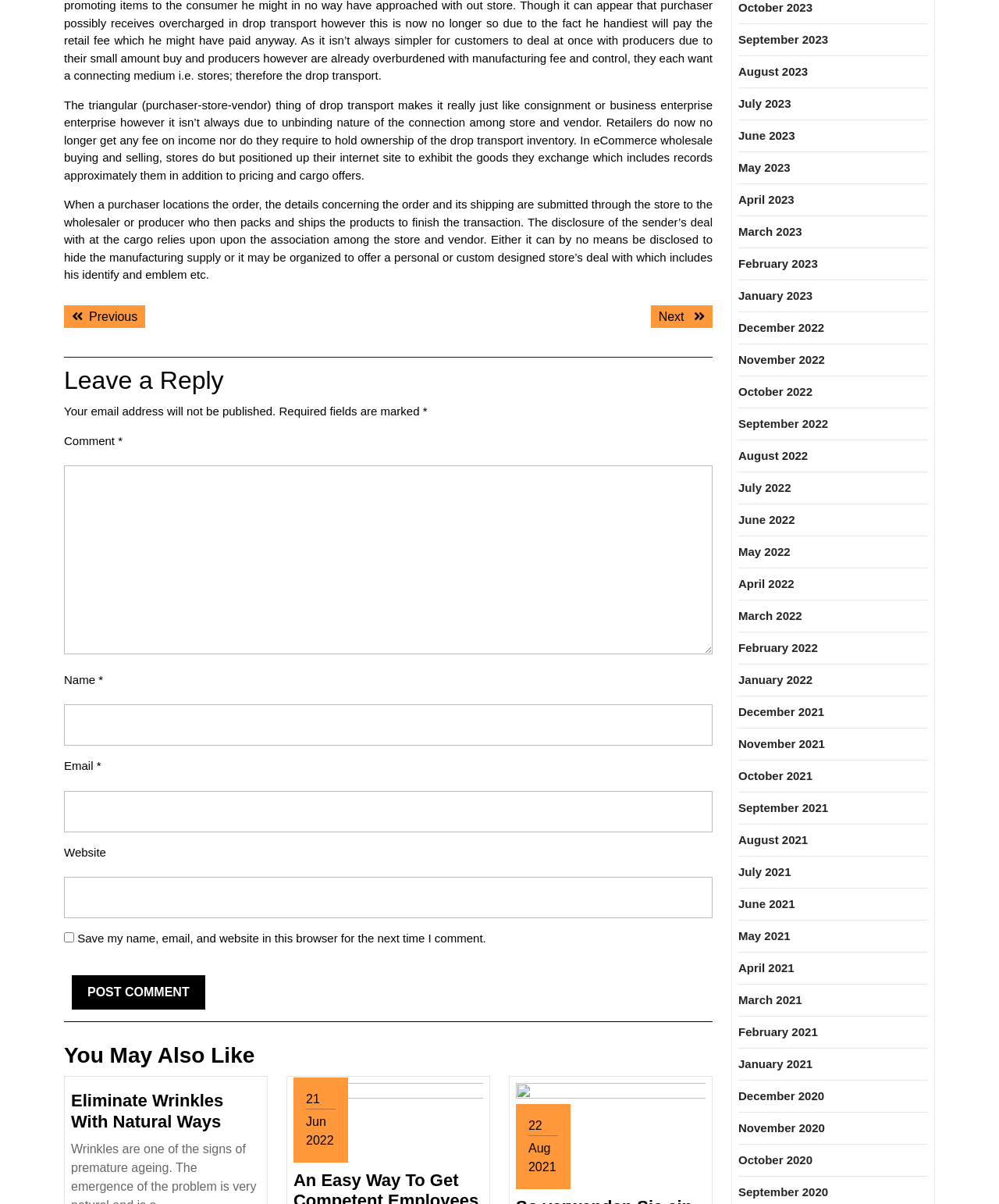What is the date range of the archived articles?
Refer to the screenshot and respond with a concise word or phrase.

2020-2023